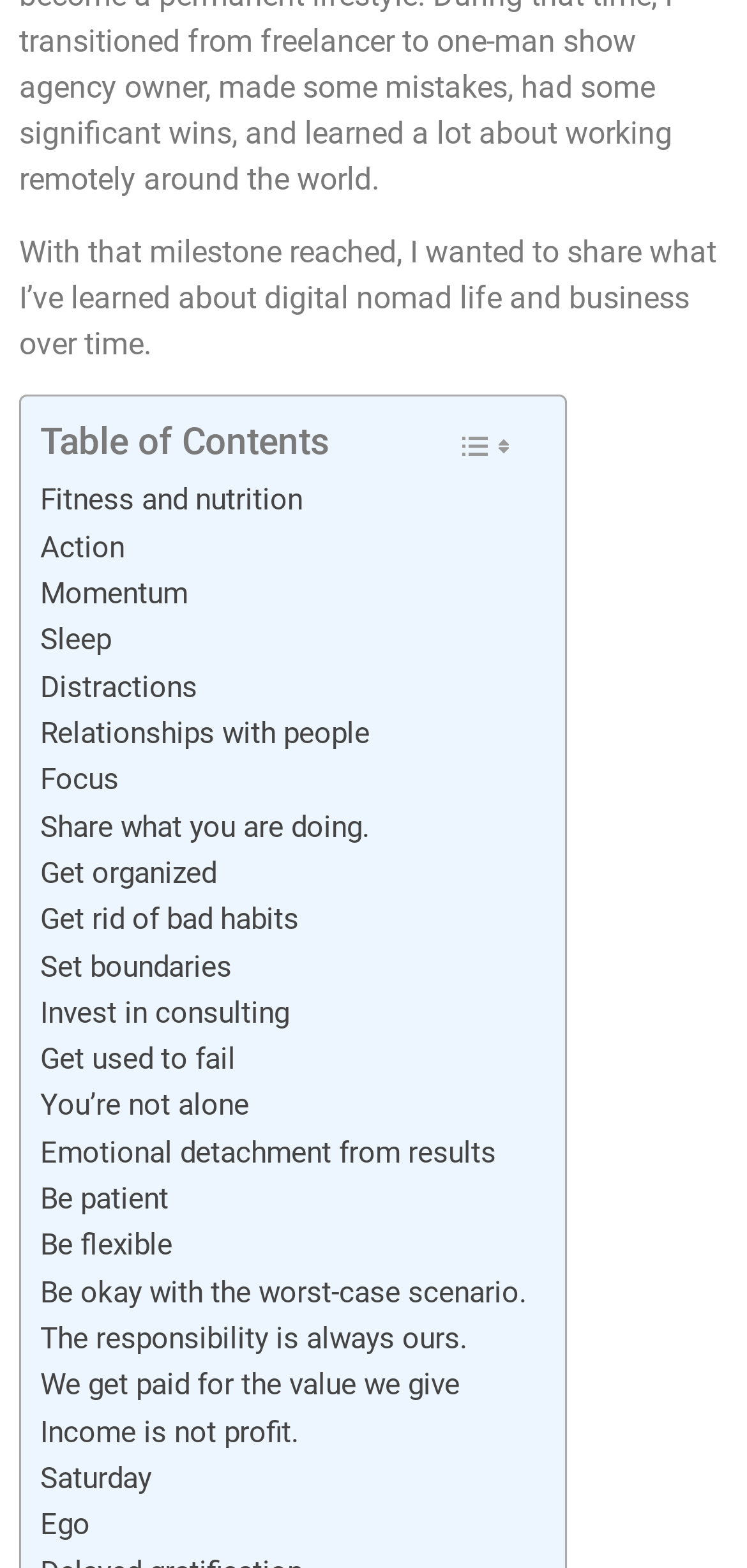Identify the bounding box of the HTML element described as: "Ego".

[0.054, 0.958, 0.121, 0.988]